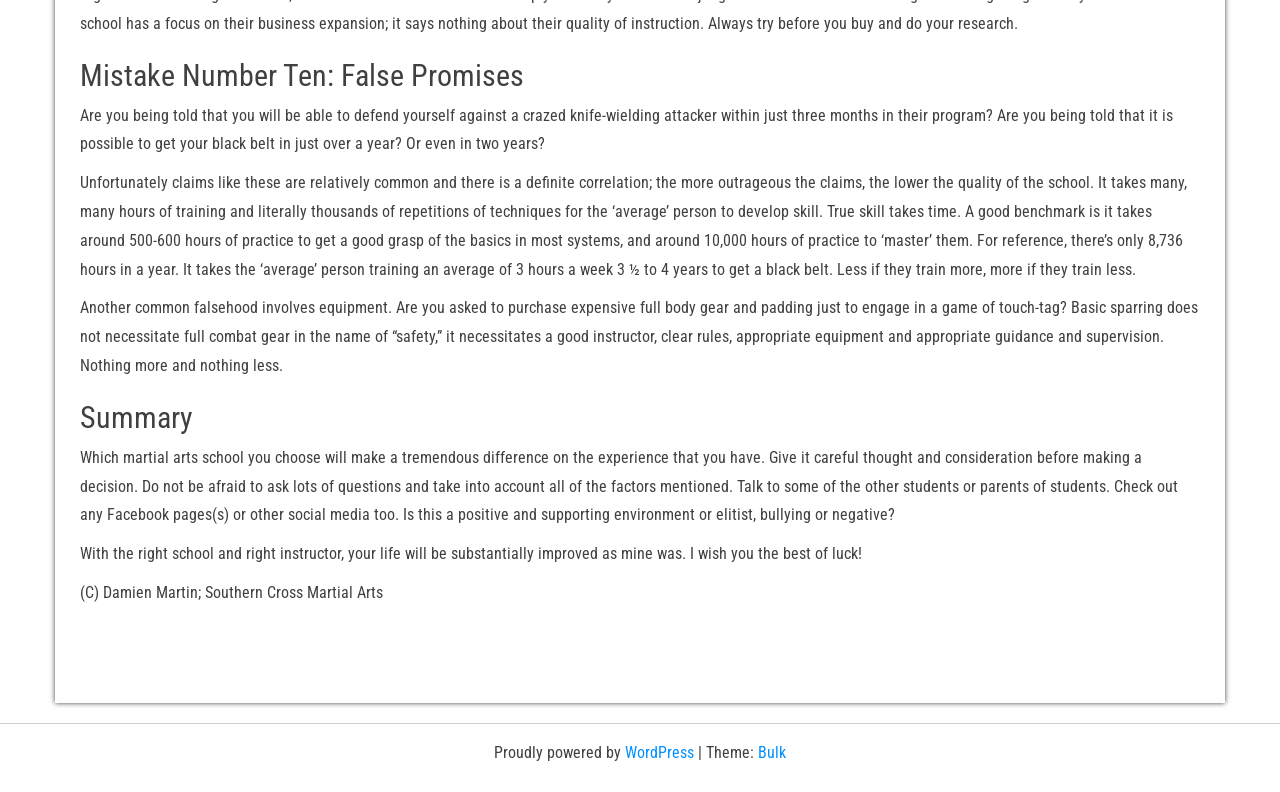Predict the bounding box of the UI element based on this description: "WordPress".

[0.488, 0.938, 0.542, 0.962]